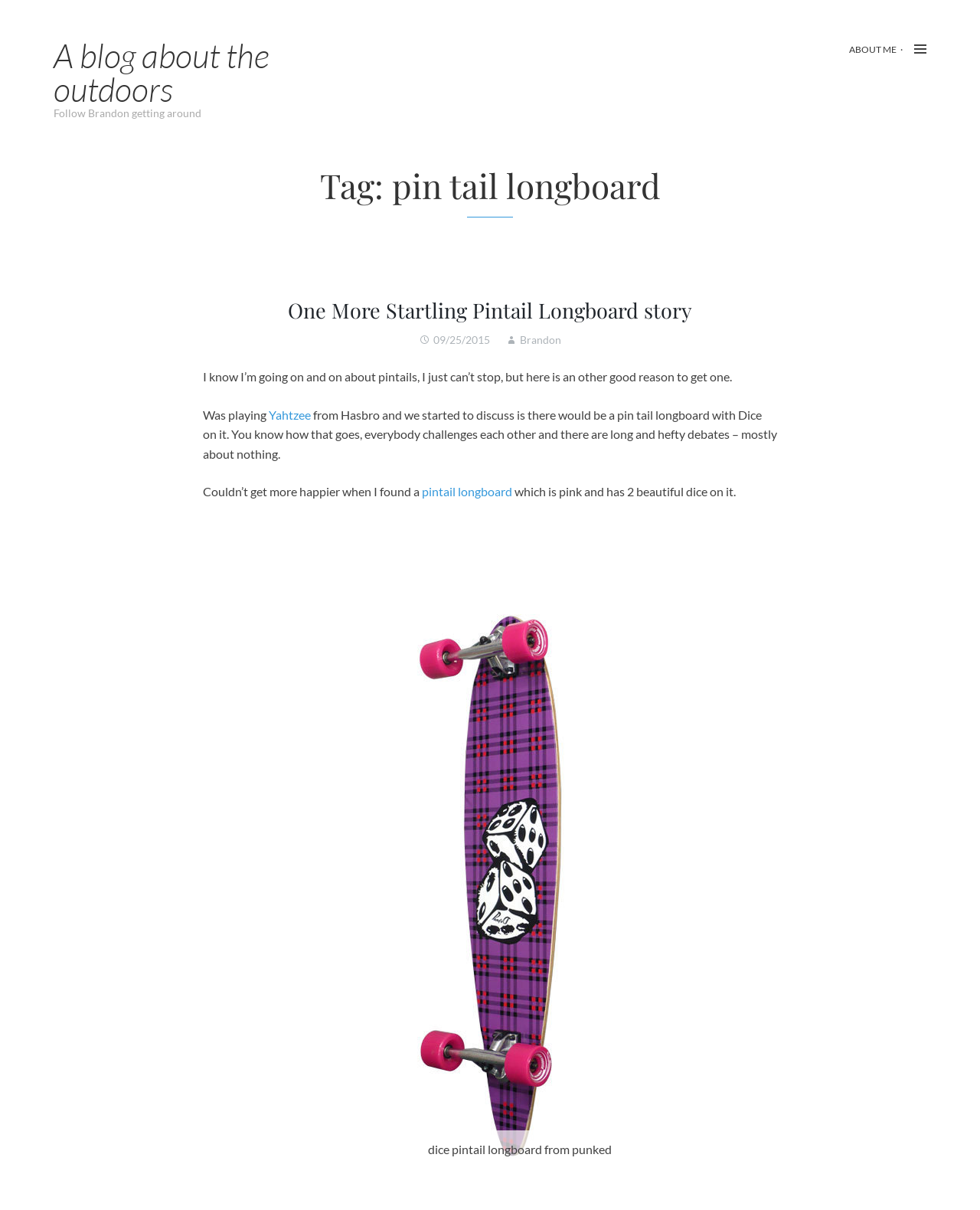Please specify the bounding box coordinates of the clickable region to carry out the following instruction: "view the pintail longboard with dice image". The coordinates should be four float numbers between 0 and 1, in the format [left, top, right, bottom].

[0.238, 0.492, 0.823, 0.966]